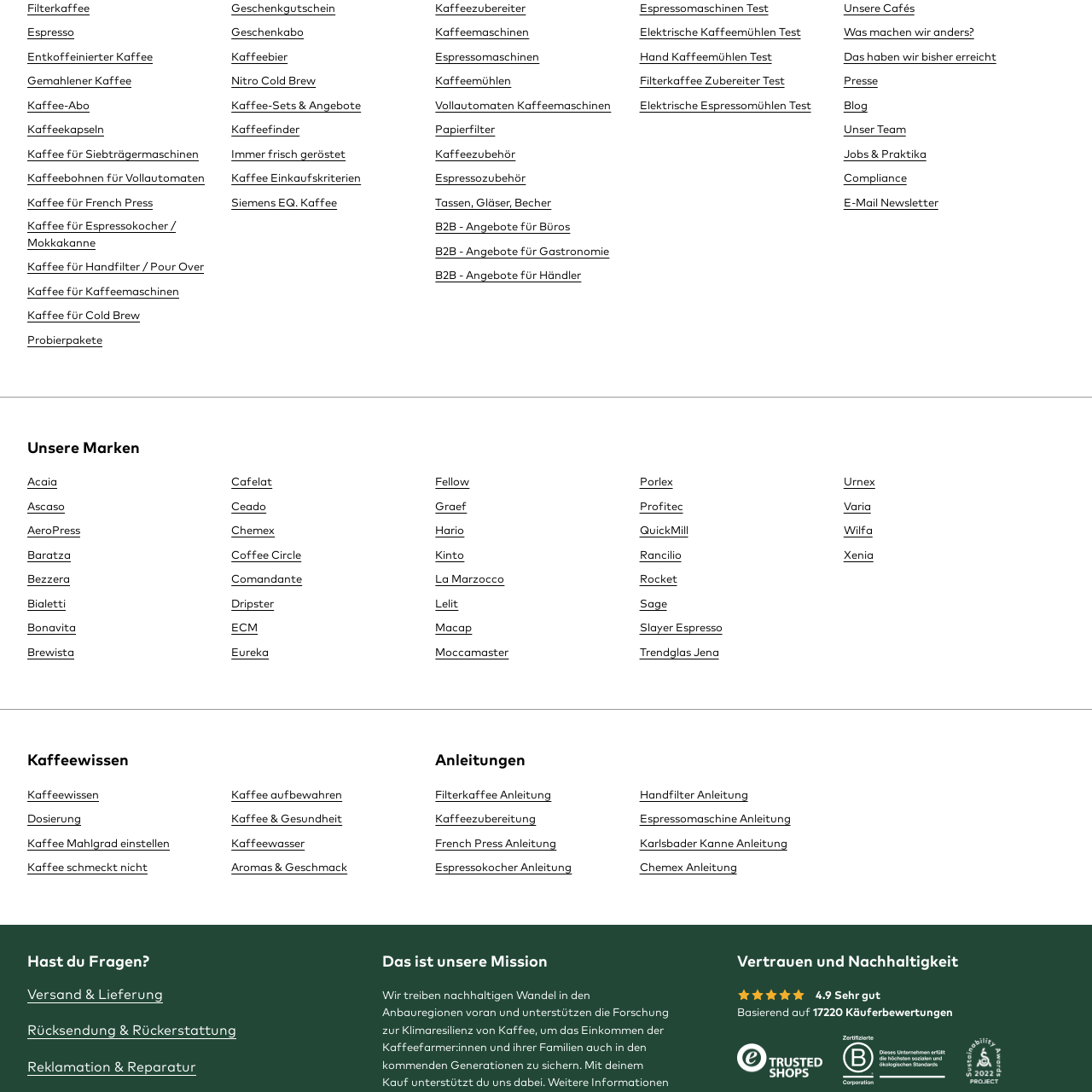Please find and report the bounding box coordinates of the element to click in order to perform the following action: "Check out AeroPress". The coordinates should be expressed as four float numbers between 0 and 1, in the format [left, top, right, bottom].

[0.025, 0.482, 0.073, 0.492]